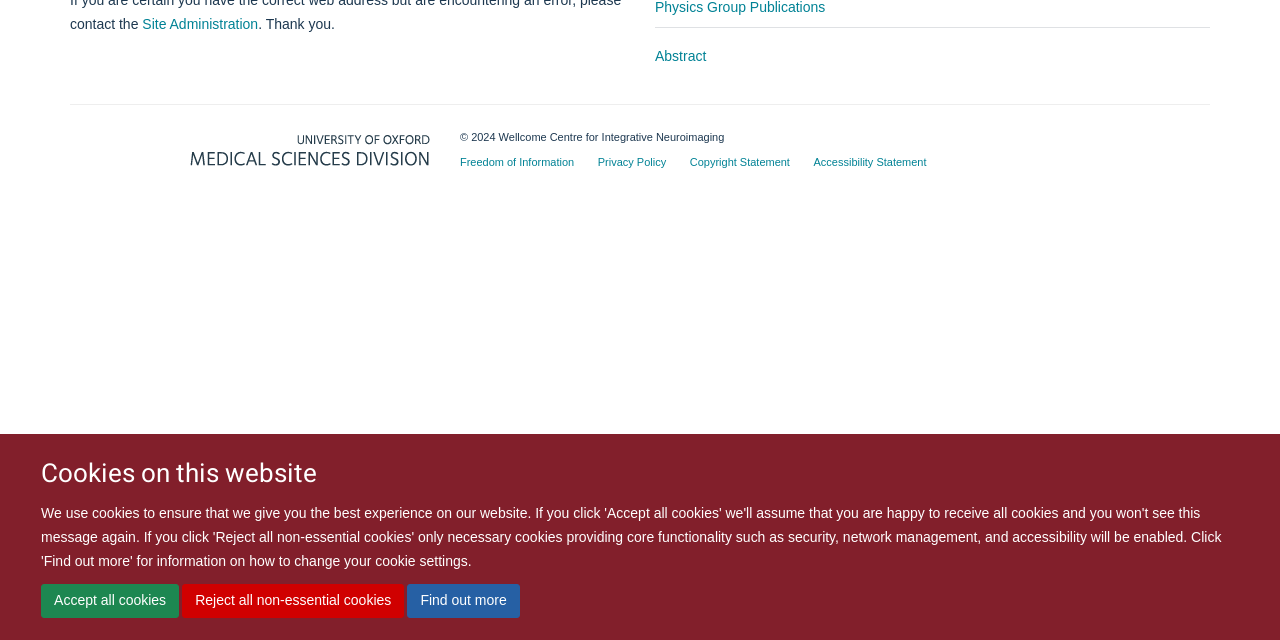Locate the UI element described by Abstract in the provided webpage screenshot. Return the bounding box coordinates in the format (top-left x, top-left y, bottom-right x, bottom-right y), ensuring all values are between 0 and 1.

[0.512, 0.076, 0.552, 0.101]